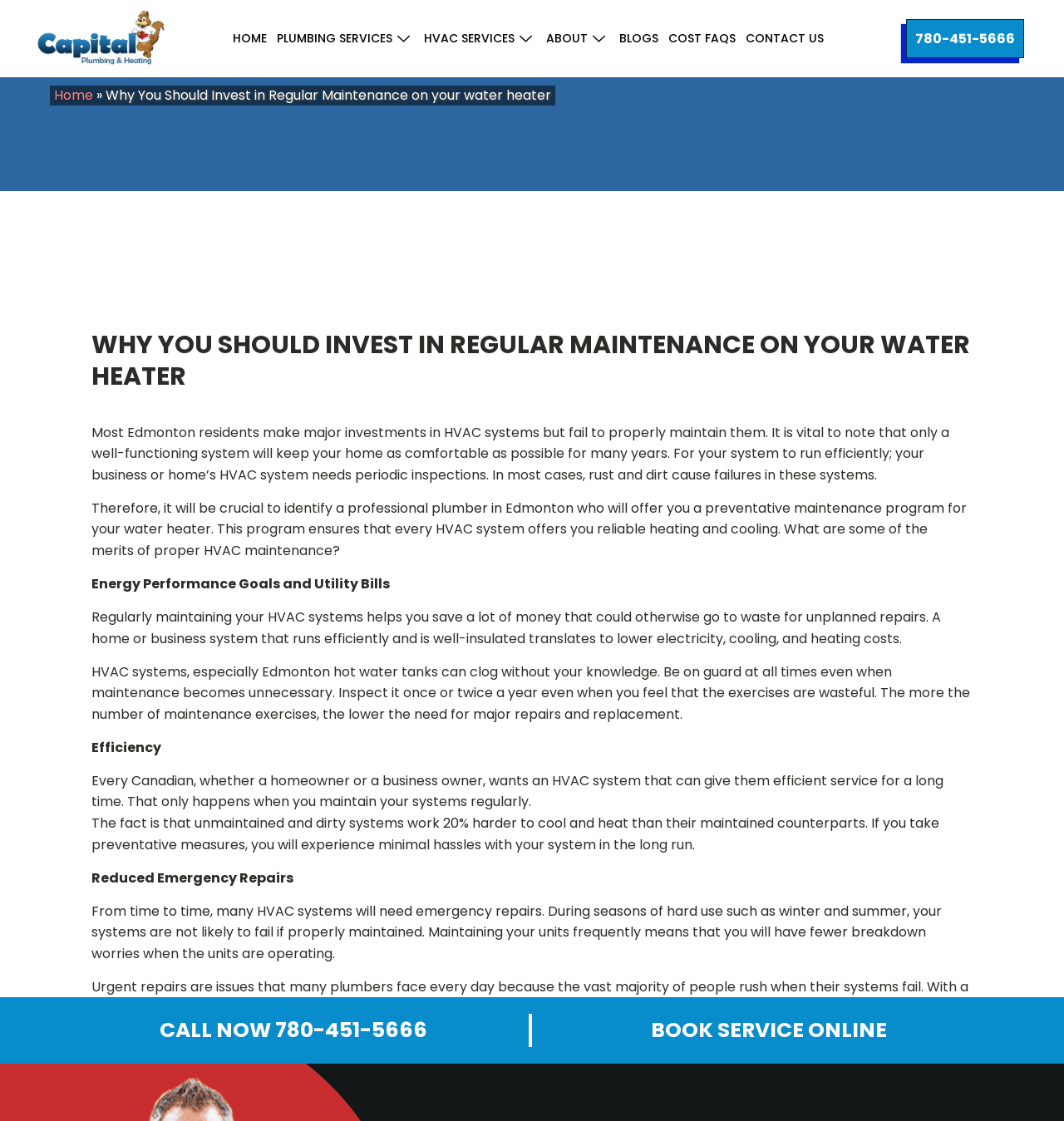Using the provided element description: "Iniciar sesión", identify the bounding box coordinates. The coordinates should be four floats between 0 and 1 in the order [left, top, right, bottom].

None